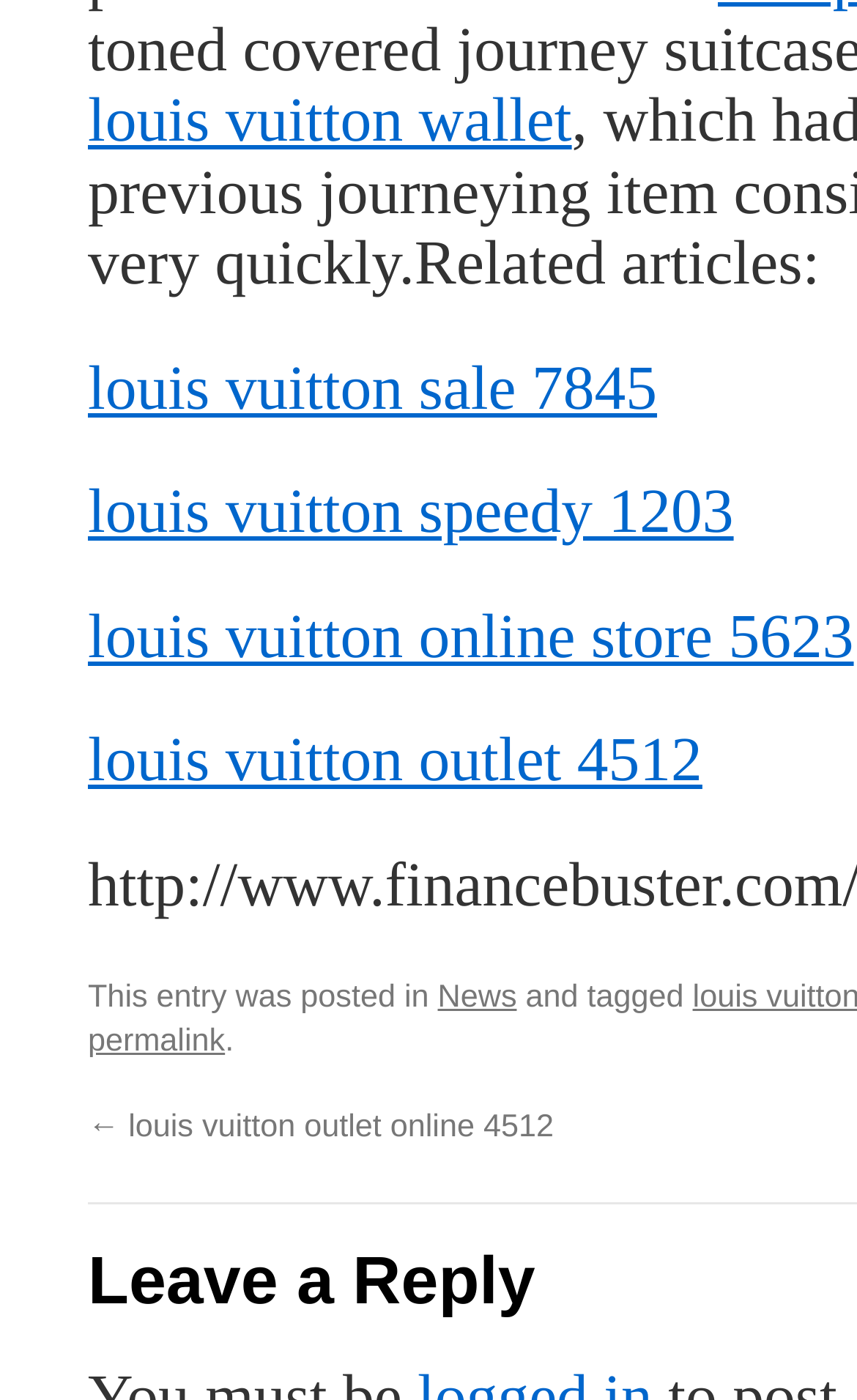Please find the bounding box coordinates of the section that needs to be clicked to achieve this instruction: "read news".

[0.511, 0.7, 0.603, 0.726]